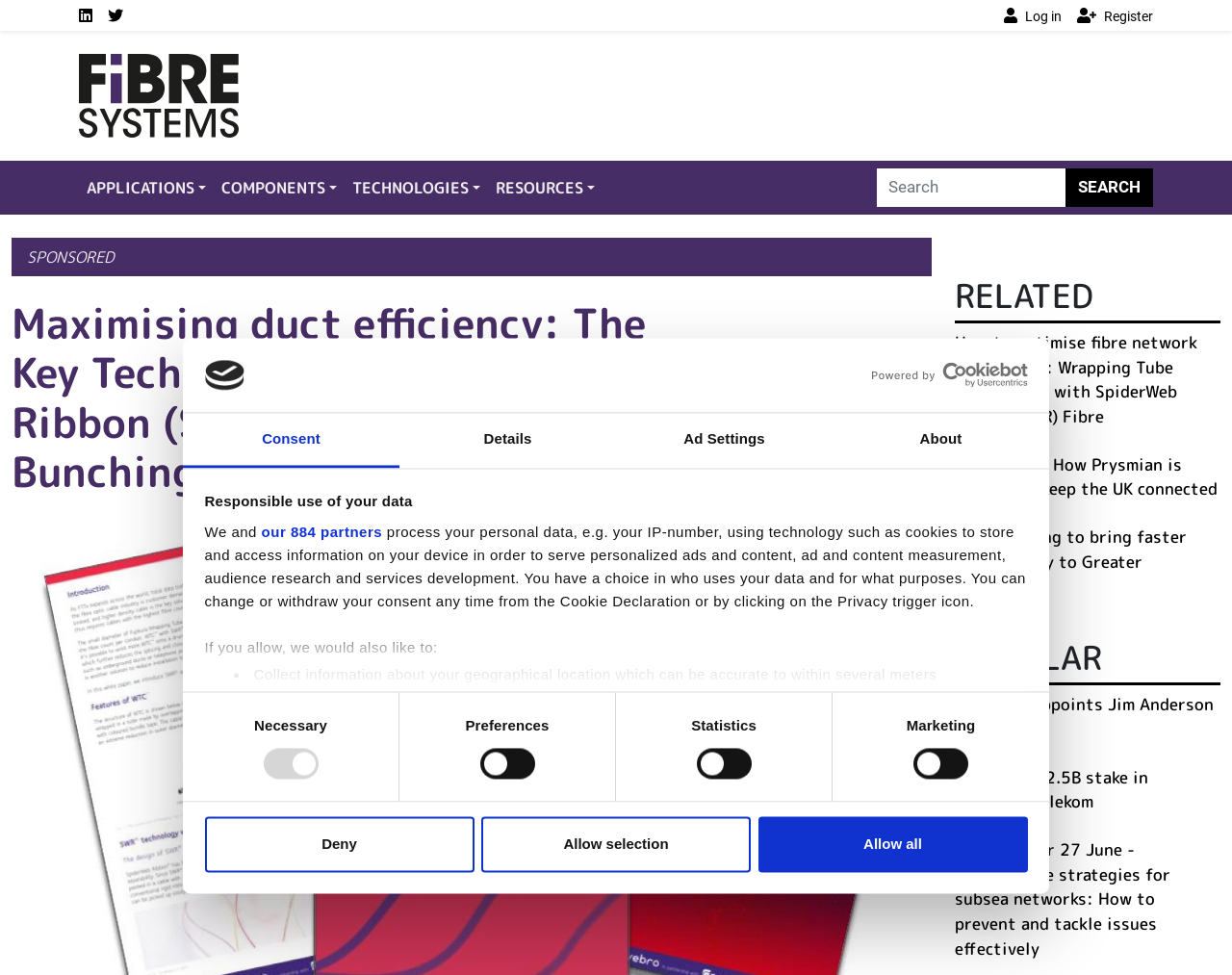Please provide a detailed answer to the question below by examining the image:
What type of content is listed under 'RELATED'?

The 'RELATED' section lists links to articles related to fibre systems, such as 'How to optimise fibre network deployment' and 'Case study: How Prysmian is helping to keep the UK connected'.